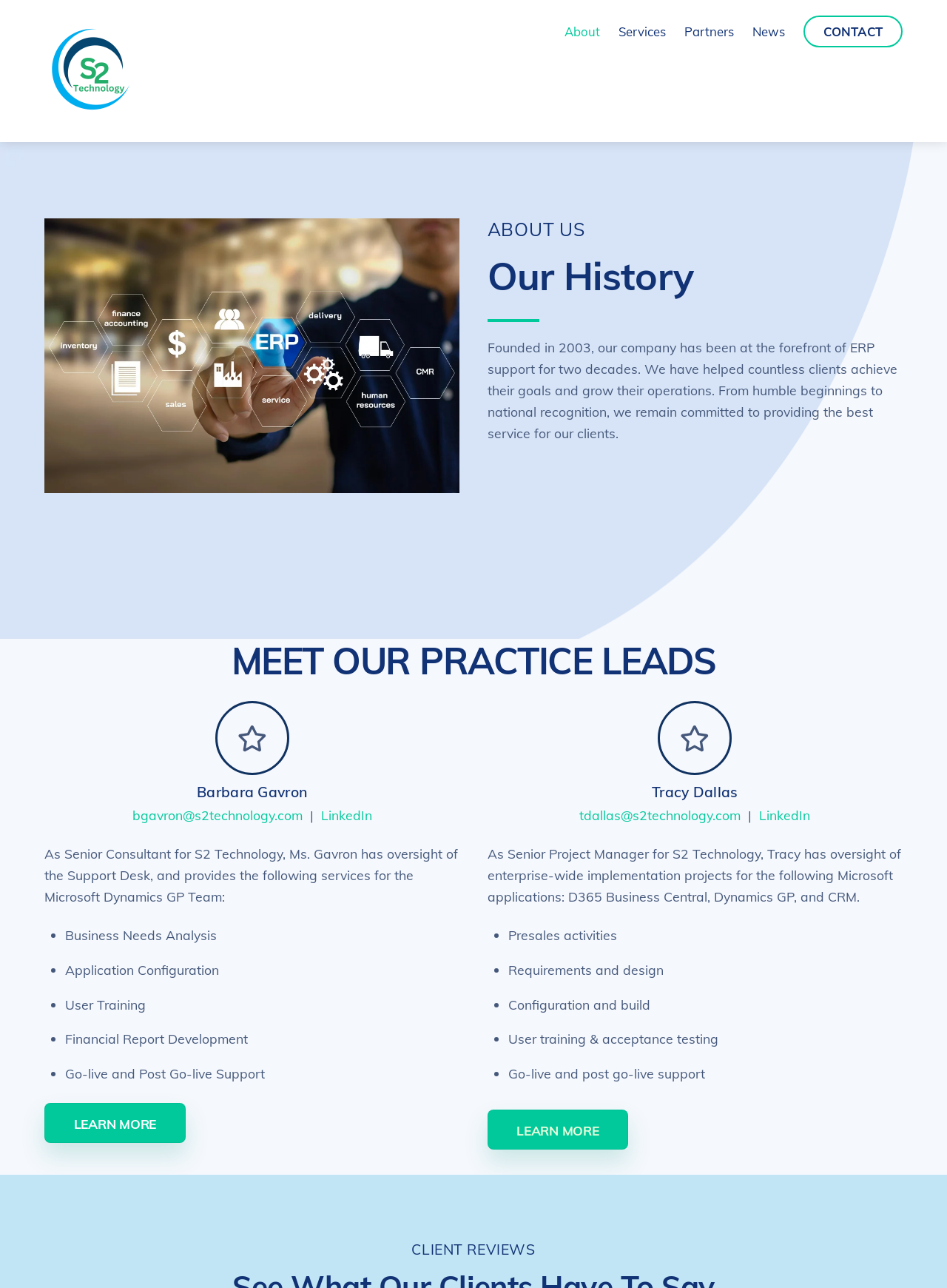Please indicate the bounding box coordinates of the element's region to be clicked to achieve the instruction: "Click on the 'CONTACT' link". Provide the coordinates as four float numbers between 0 and 1, i.e., [left, top, right, bottom].

[0.848, 0.012, 0.953, 0.037]